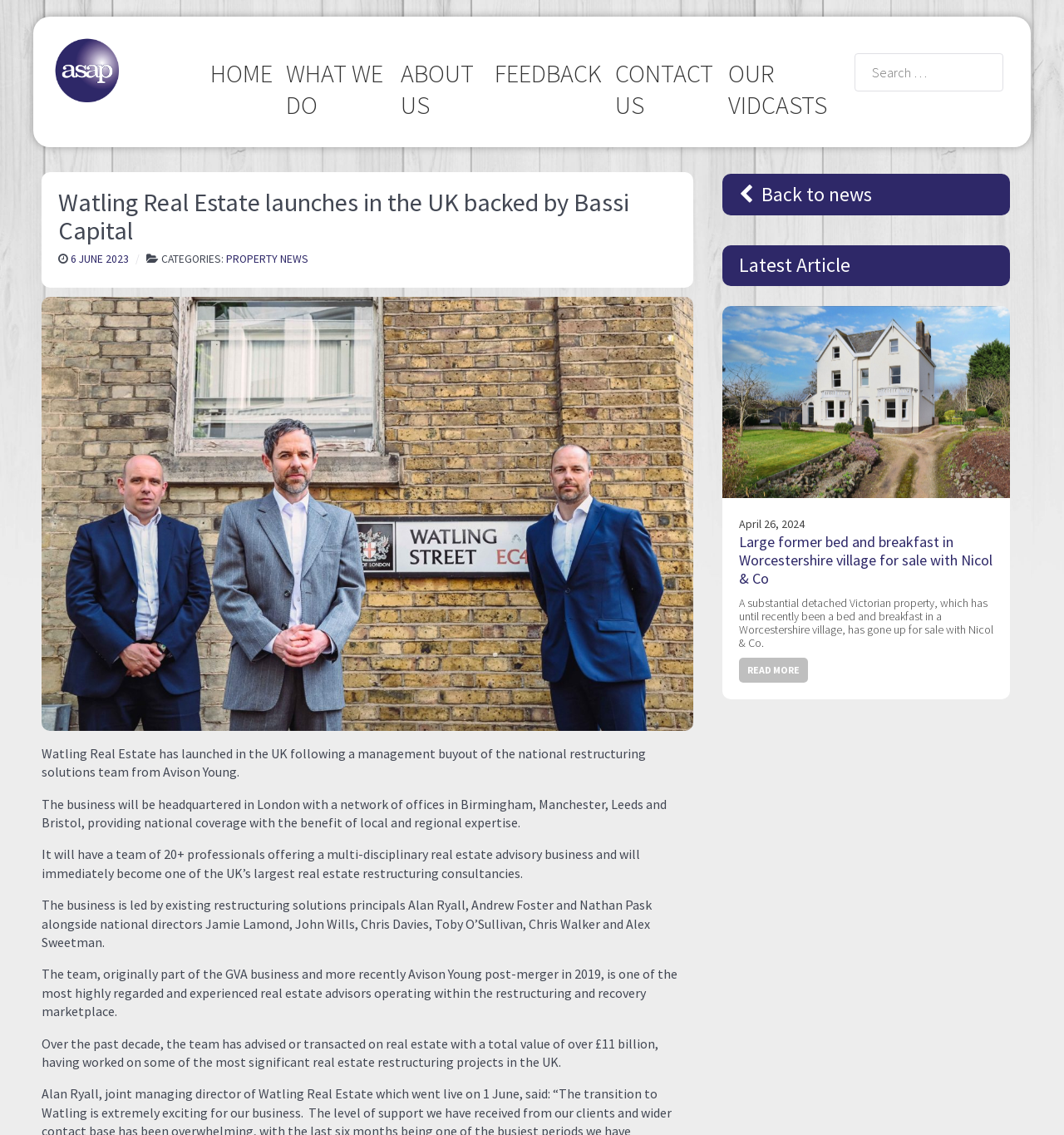How many offices does Watling Real Estate have?
Using the image, respond with a single word or phrase.

5